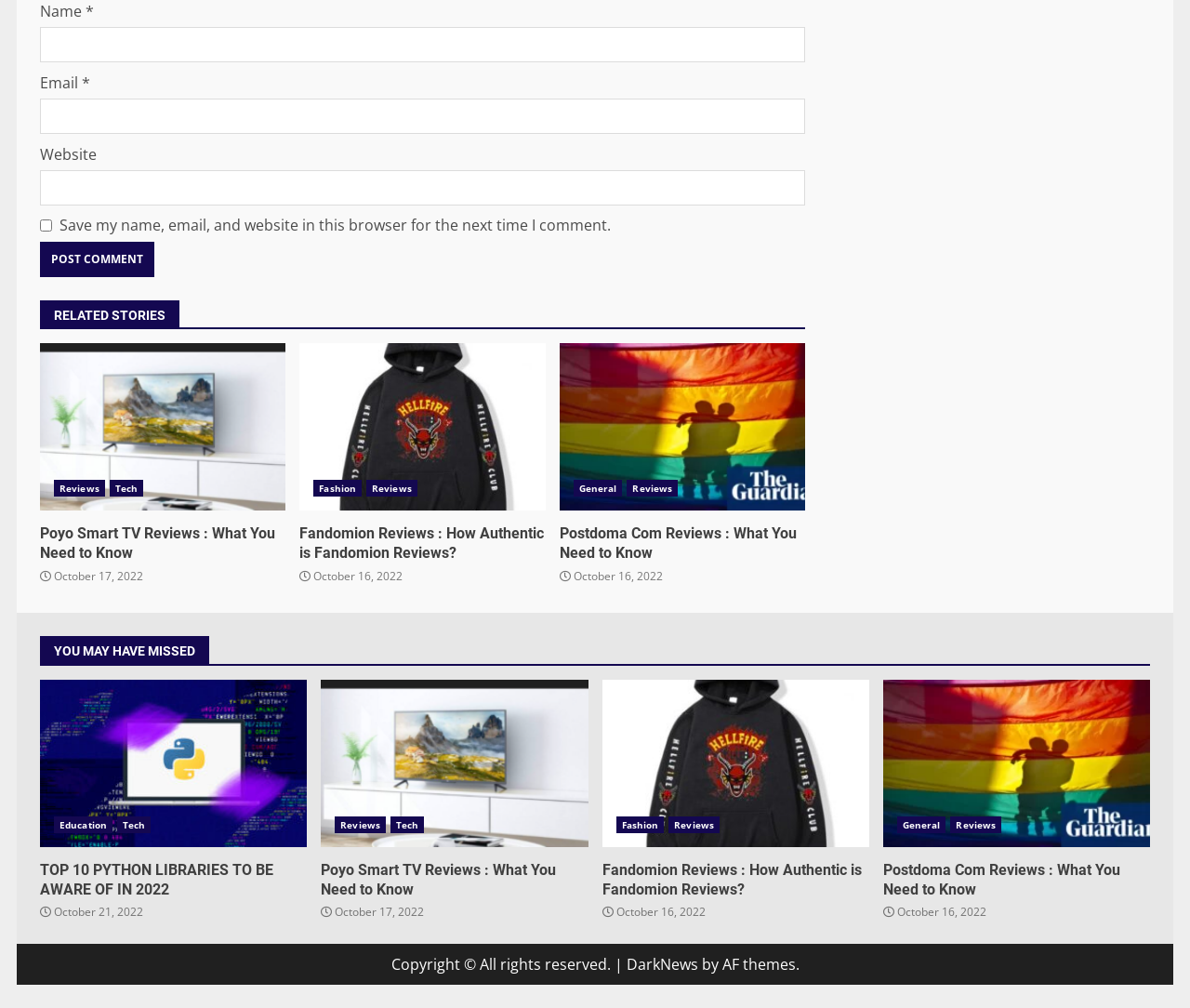Provide the bounding box coordinates of the HTML element described by the text: "name="submit" value="Post Comment"".

[0.034, 0.24, 0.13, 0.275]